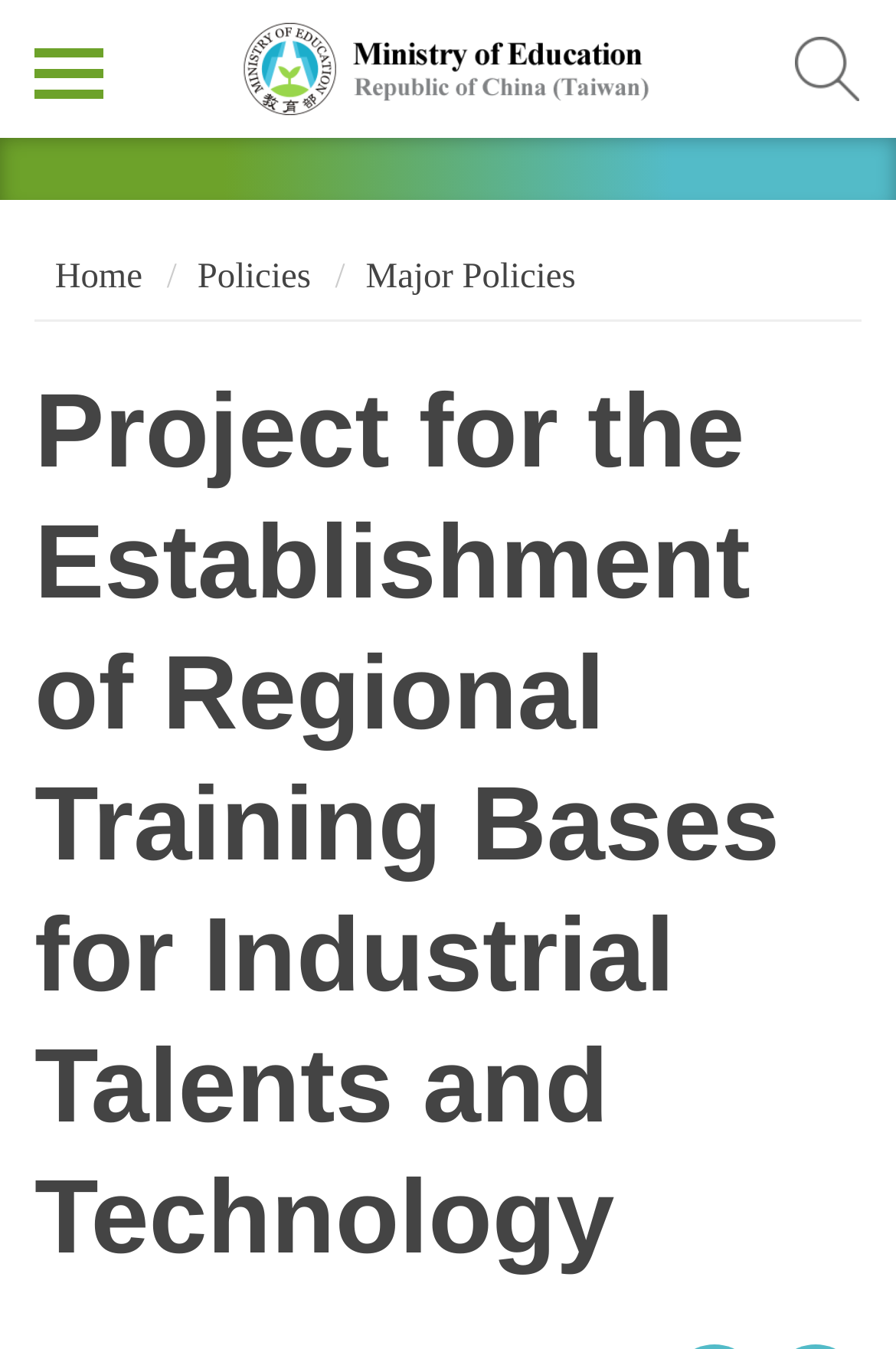Offer a detailed account of what is visible on the webpage.

The webpage is about the "Project for the Establishment of Regional Training Bases for Industrial Talents and Technology" under the "Ministry of Education Republic of China (Taiwan)". 

At the top left corner, there is a button labeled "側欄選單" (which means "Sidebar Menu" in English). Next to it, on the top right corner, there is another button labeled "查詢" (which means "Search" in English). 

Below these buttons, there is a heading that displays the name of the ministry, accompanied by an image of the ministry's logo. 

Underneath the ministry's name, there are three links: "Home", "Policies", and "Major Policies", which are aligned horizontally and positioned near the top of the page. 

The main content of the webpage is headed by a title "Project for the Establishment of Regional Training Bases for Industrial Talents and Technology", which spans almost the entire width of the page and takes up most of the page's vertical space.